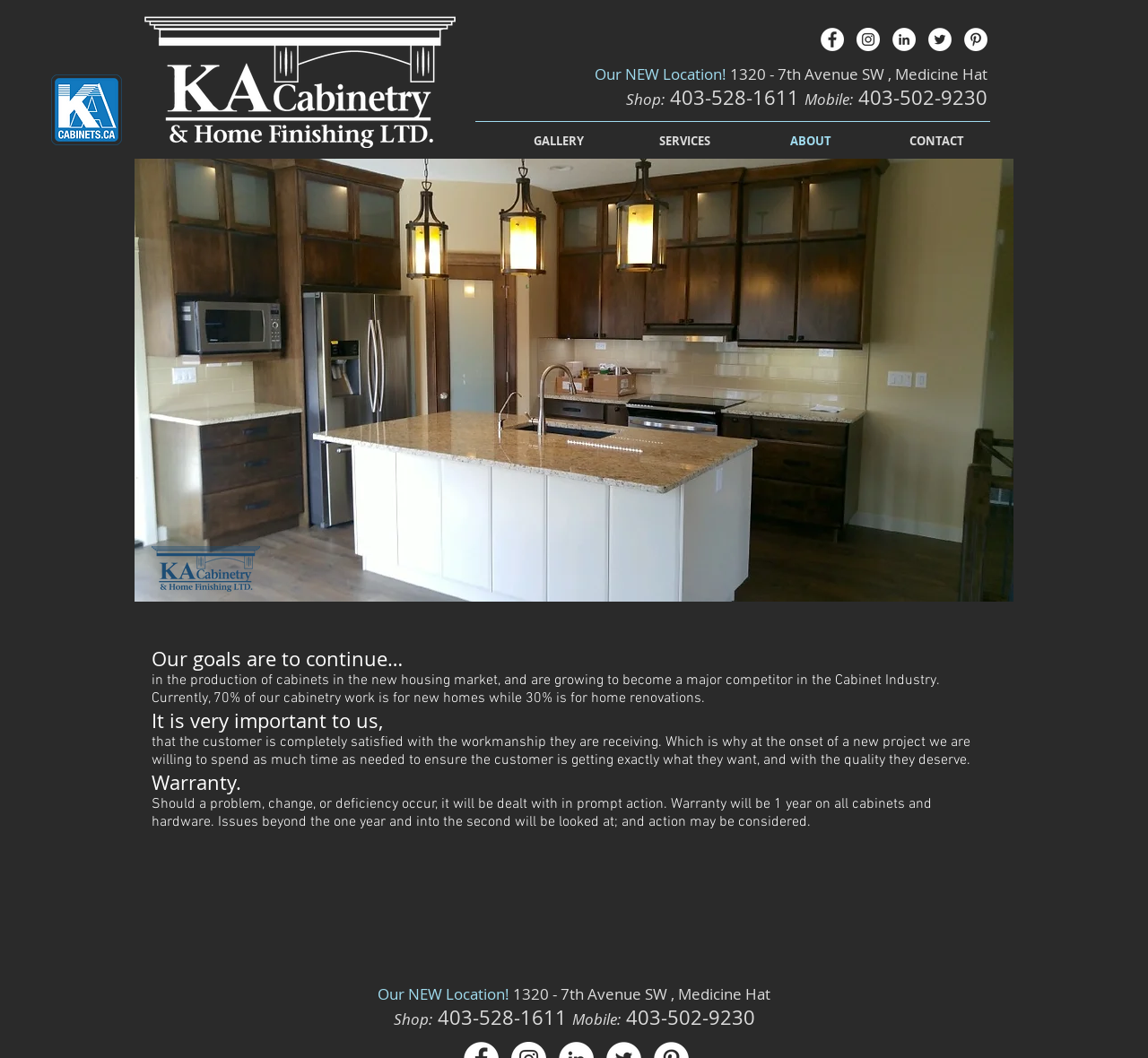Produce an extensive caption that describes everything on the webpage.

This webpage is about KA Cabinetry, a company established in 2003 by Kelly Auger of Medicine Hat, Alberta. At the top left corner, there is a logo image of "KA-condensed-blue.png". Next to it, there is a link to an unknown page. On the top right corner, there is a social bar with five links to Facebook, Instagram, LinkedIn, Twitter, and Pinterest, each represented by a white circle icon.

Below the social bar, there are two headings. The first one announces the company's new location at 1320 - 7th Avenue SW, Medicine Hat. The second heading displays the company's contact information, including a shop phone number and a mobile phone number.

Underneath these headings, there is a navigation menu with four links: GALLERY, SERVICES, ABOUT, and CONTACT. 

The main content of the page is divided into four sections. The first section has a heading that explains the company's goals, which are to continue producing high-quality cabinets for the new housing market and to become a major competitor in the cabinet industry. The text below the heading elaborates on these goals.

The second section has a heading that emphasizes the importance of customer satisfaction. The accompanying text explains that the company is willing to spend time with customers to ensure they receive exactly what they want with the quality they deserve.

The third section has a heading about the company's warranty policy. The text below explains that the company will deal with any problems or deficiencies promptly and provides a one-year warranty on all cabinets and hardware.

The fourth section repeats the company's new location and contact information, which is the same as the information provided at the top of the page.